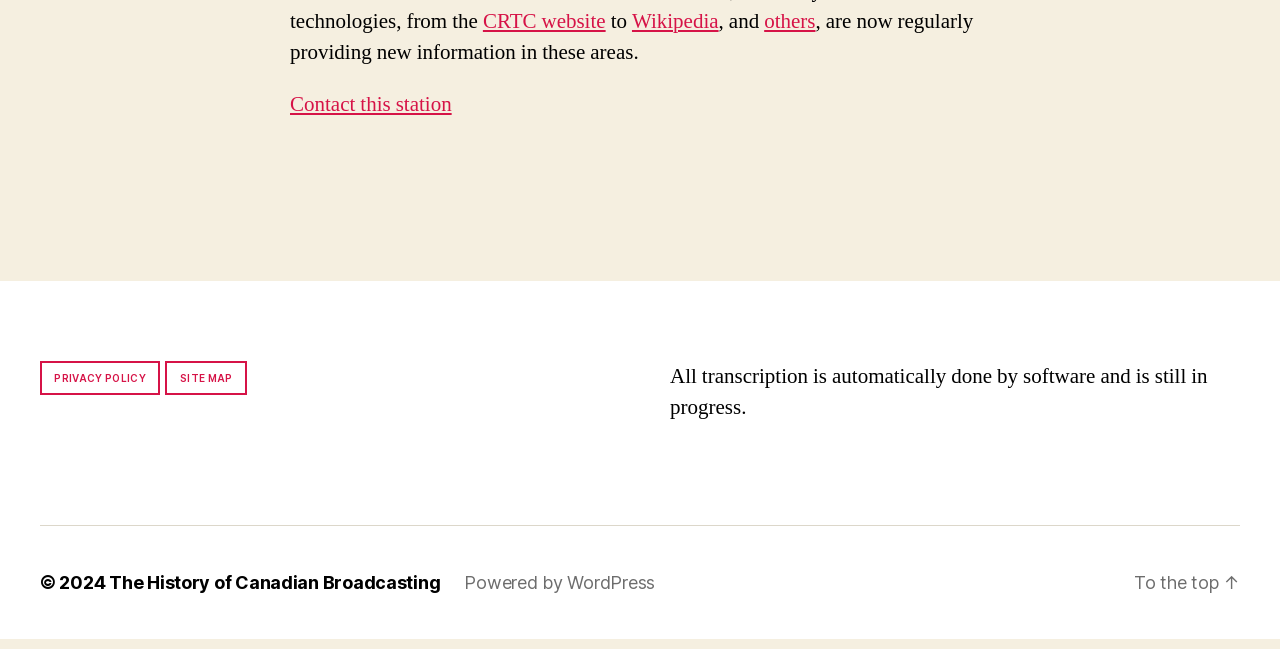Determine the bounding box coordinates for the area you should click to complete the following instruction: "Go to the site map".

[0.129, 0.572, 0.193, 0.626]